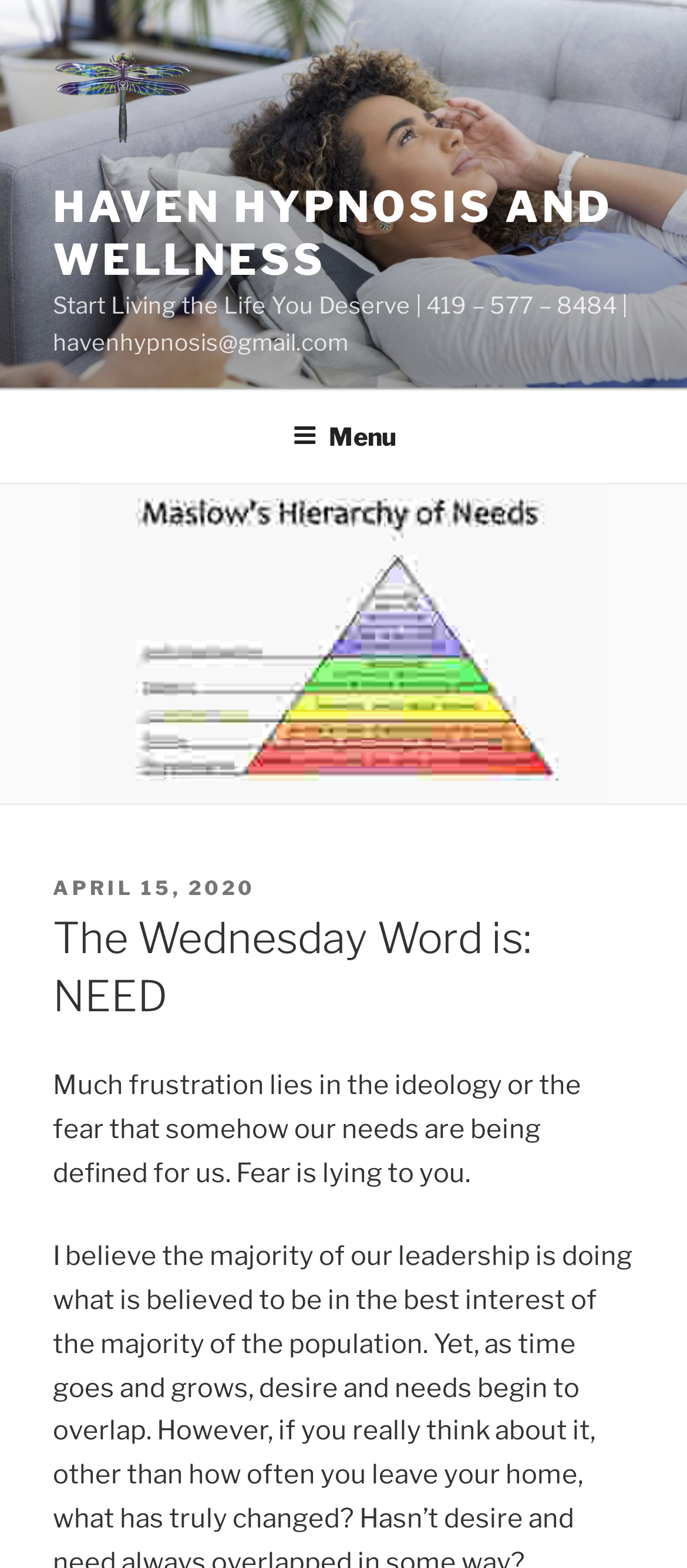What is the topic of the Wednesday Word?
Based on the screenshot, answer the question with a single word or phrase.

NEED